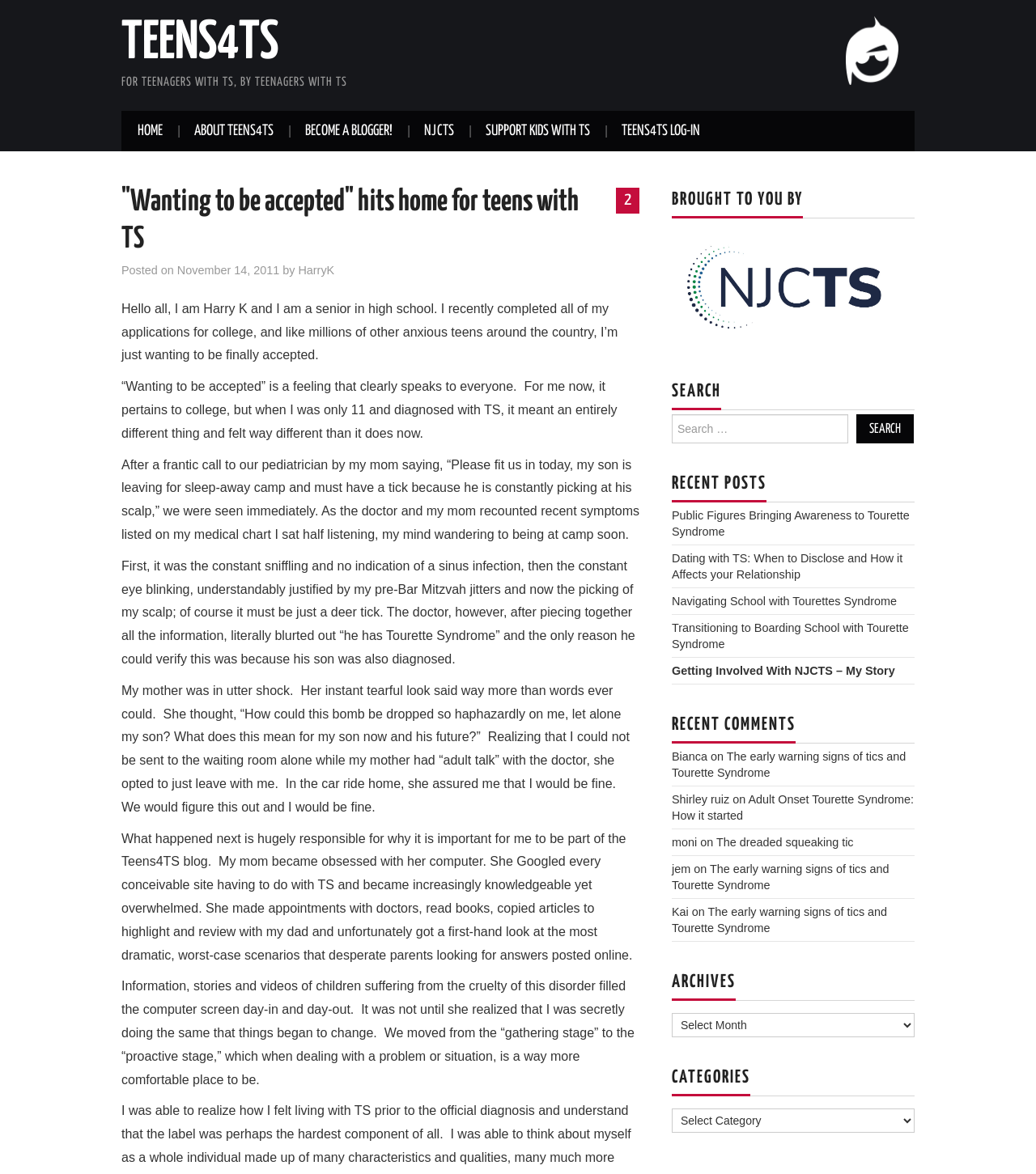What is the topic of the first recent post listed on this webpage?
Using the picture, provide a one-word or short phrase answer.

Public Figures Bringing Awareness to Tourette Syndrome